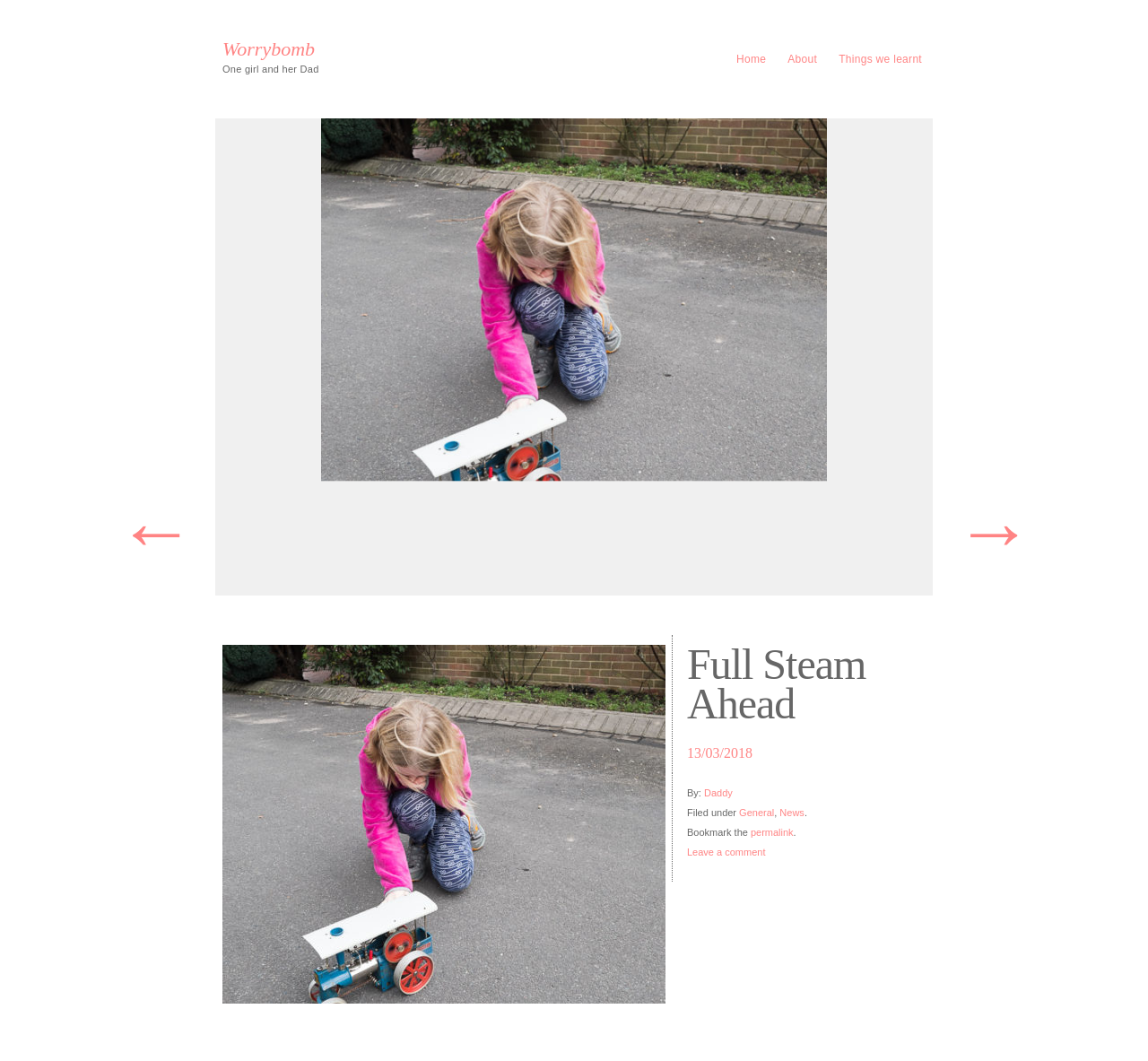Determine the bounding box coordinates for the UI element matching this description: "Things we learnt".

[0.721, 0.046, 0.812, 0.065]